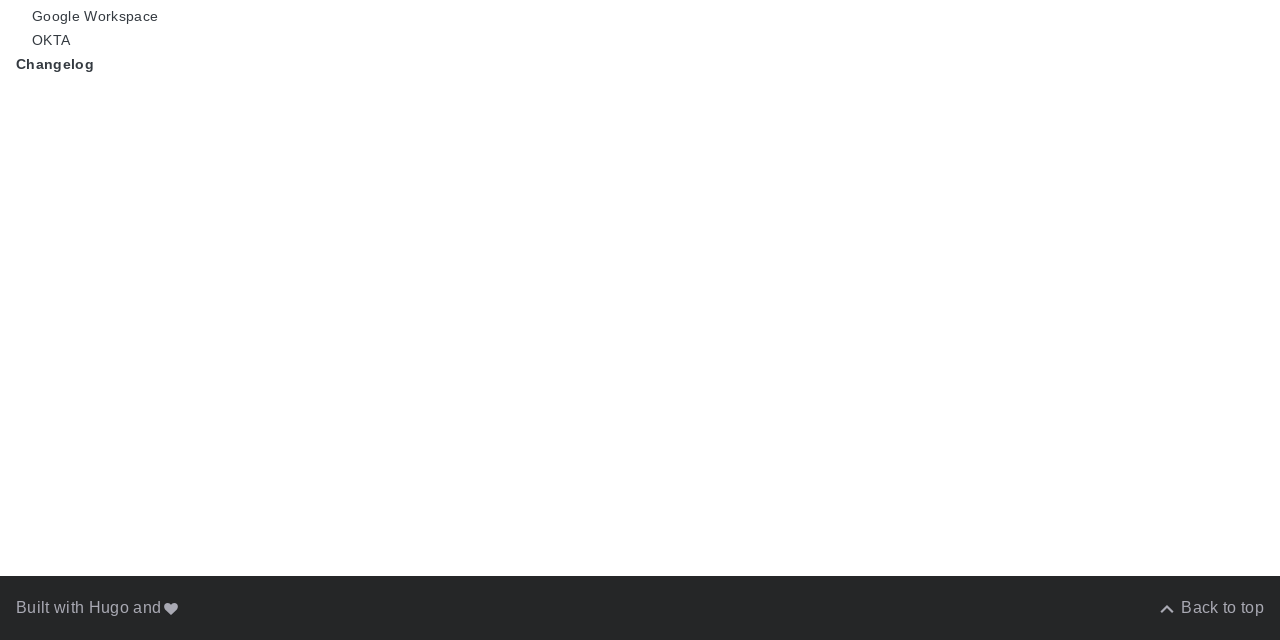Using the description: "Hugo", identify the bounding box of the corresponding UI element in the screenshot.

[0.069, 0.936, 0.101, 0.962]